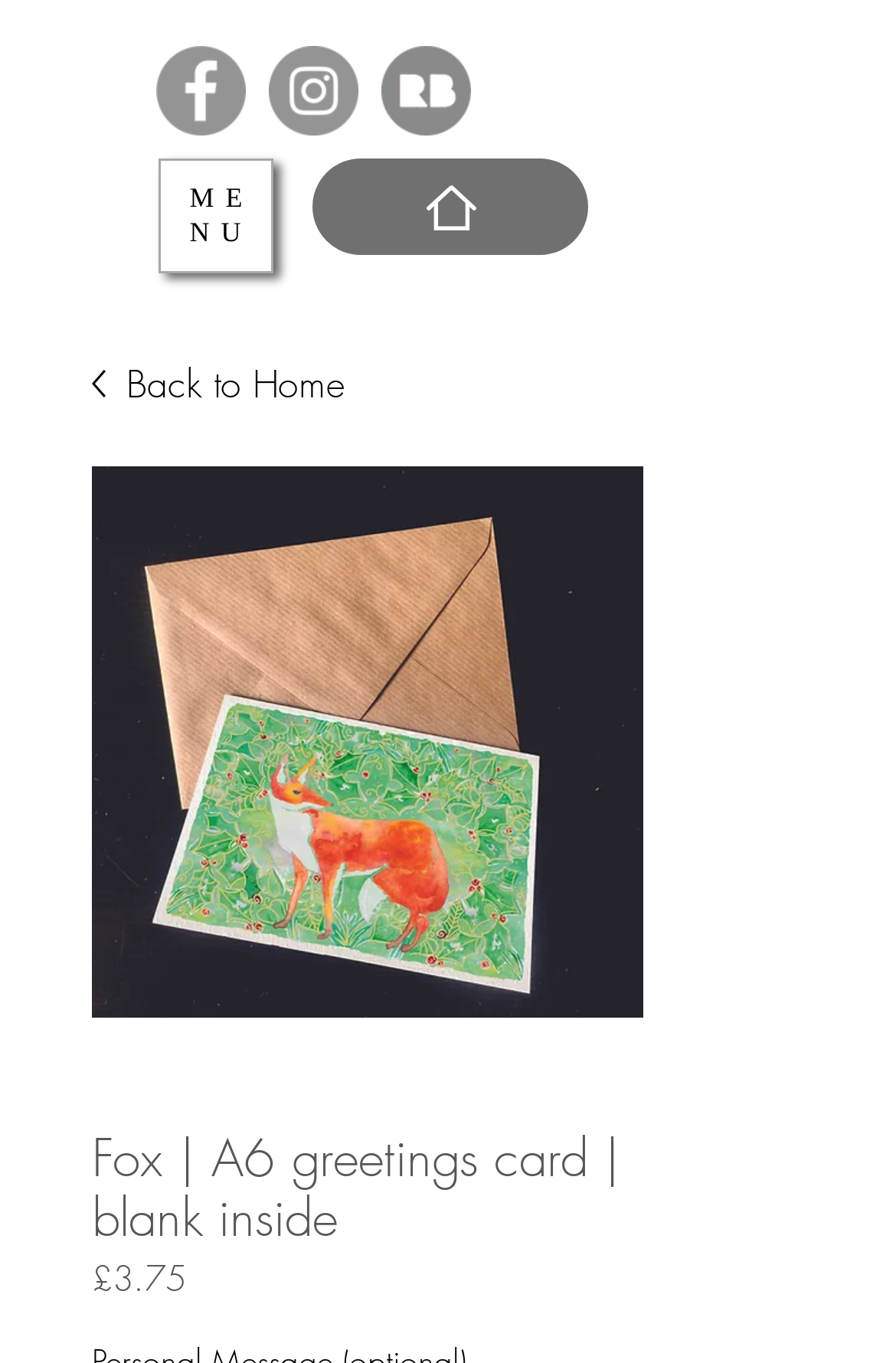Determine the main headline of the webpage and provide its text.

Fox | A6 greetings card | blank inside